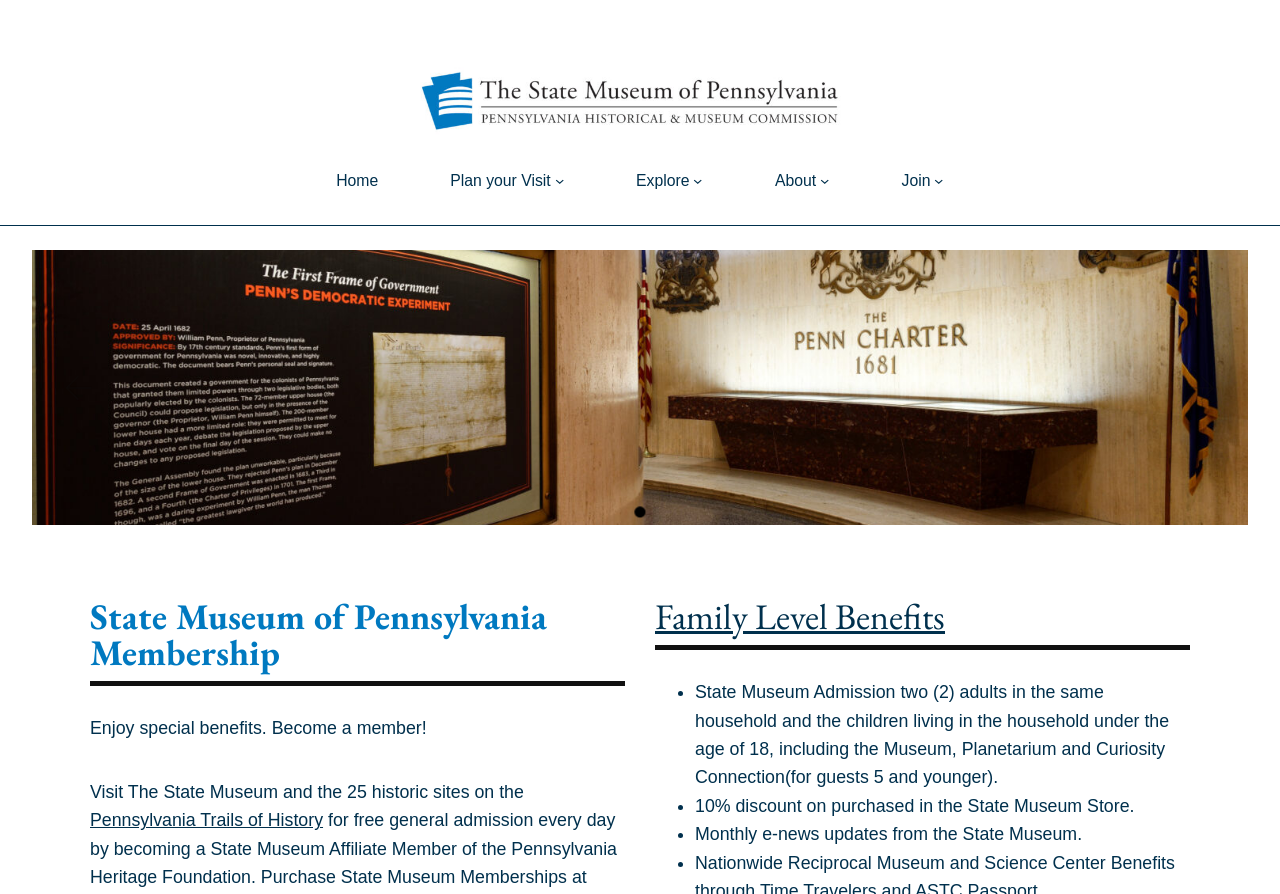Provide an in-depth description of the elements and layout of the webpage.

The webpage is about the State Museum of Pennsylvania Membership. At the top, there is a figure with a link, which is likely a logo or an image related to the museum. Below the figure, there is a navigation menu with links to different sections of the website, including "Home", "Plan your Visit", "Explore", "About", and "Join".

On the left side of the page, there are navigation buttons for a slideshow, with "Previous slide" and "Next slide" buttons, both of which are currently disabled. There are also buttons to go to specific slides.

The main content of the page is divided into two sections. The first section has a heading "State Museum of Pennsylvania Membership" and describes the benefits of becoming a member, including free general admission to the museum and 25 historic sites. There are also links to purchase memberships and to learn more about the Pennsylvania Trails of History.

The second section has a heading "Family Level Benefits" and lists the benefits of the Family Level membership, including admission for two adults and their children, a discount in the museum store, and monthly e-news updates. The benefits are listed in a bulleted format, with each point marked by a bullet marker.